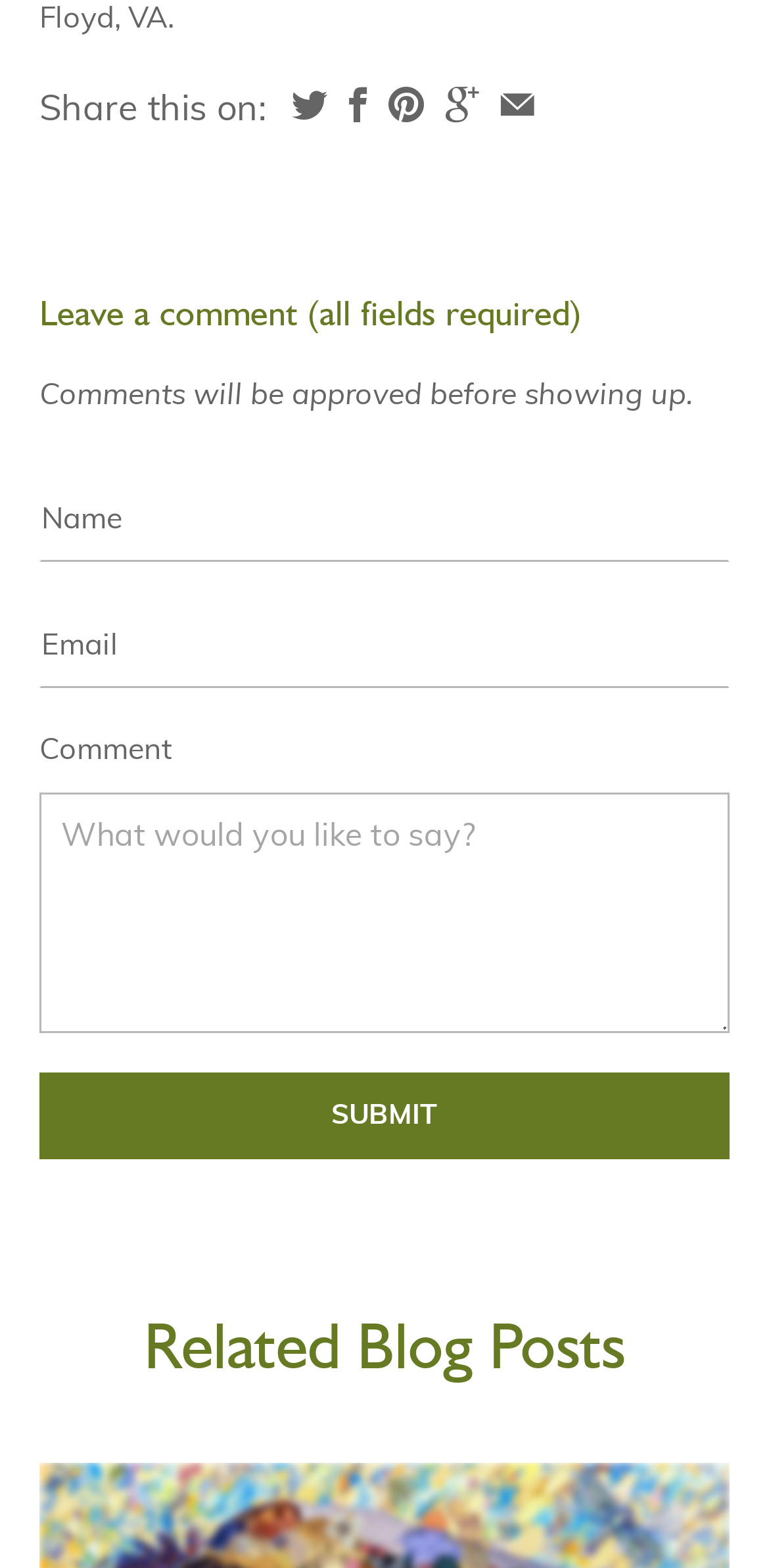What is the purpose of the links at the top?
By examining the image, provide a one-word or phrase answer.

Share this on